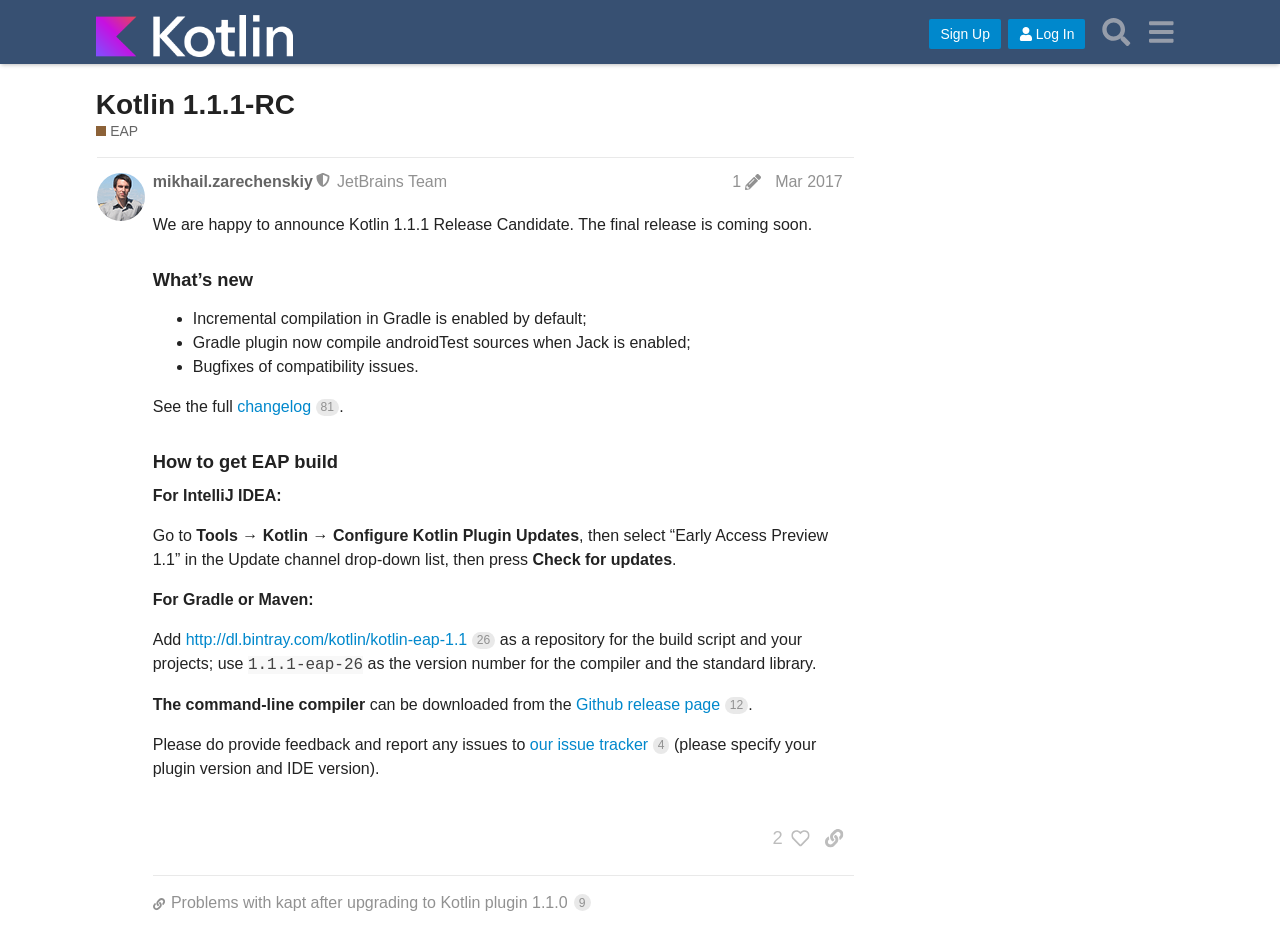Can you pinpoint the bounding box coordinates for the clickable element required for this instruction: "View the Github release page"? The coordinates should be four float numbers between 0 and 1, i.e., [left, top, right, bottom].

[0.45, 0.749, 0.585, 0.768]